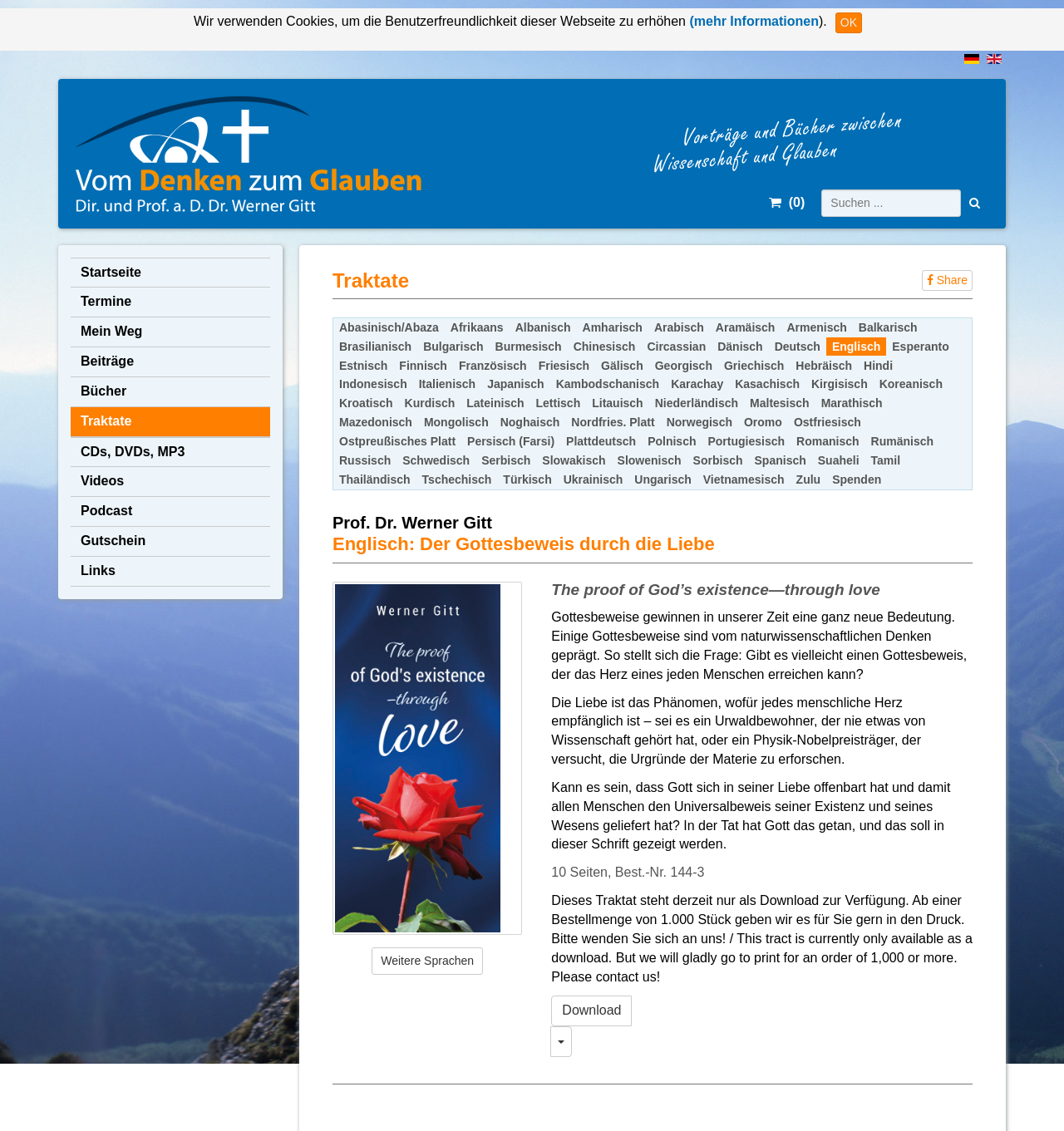Given the description of a UI element: "parent_node: Suchen ...", identify the bounding box coordinates of the matching element in the webpage screenshot.

[0.903, 0.168, 0.929, 0.191]